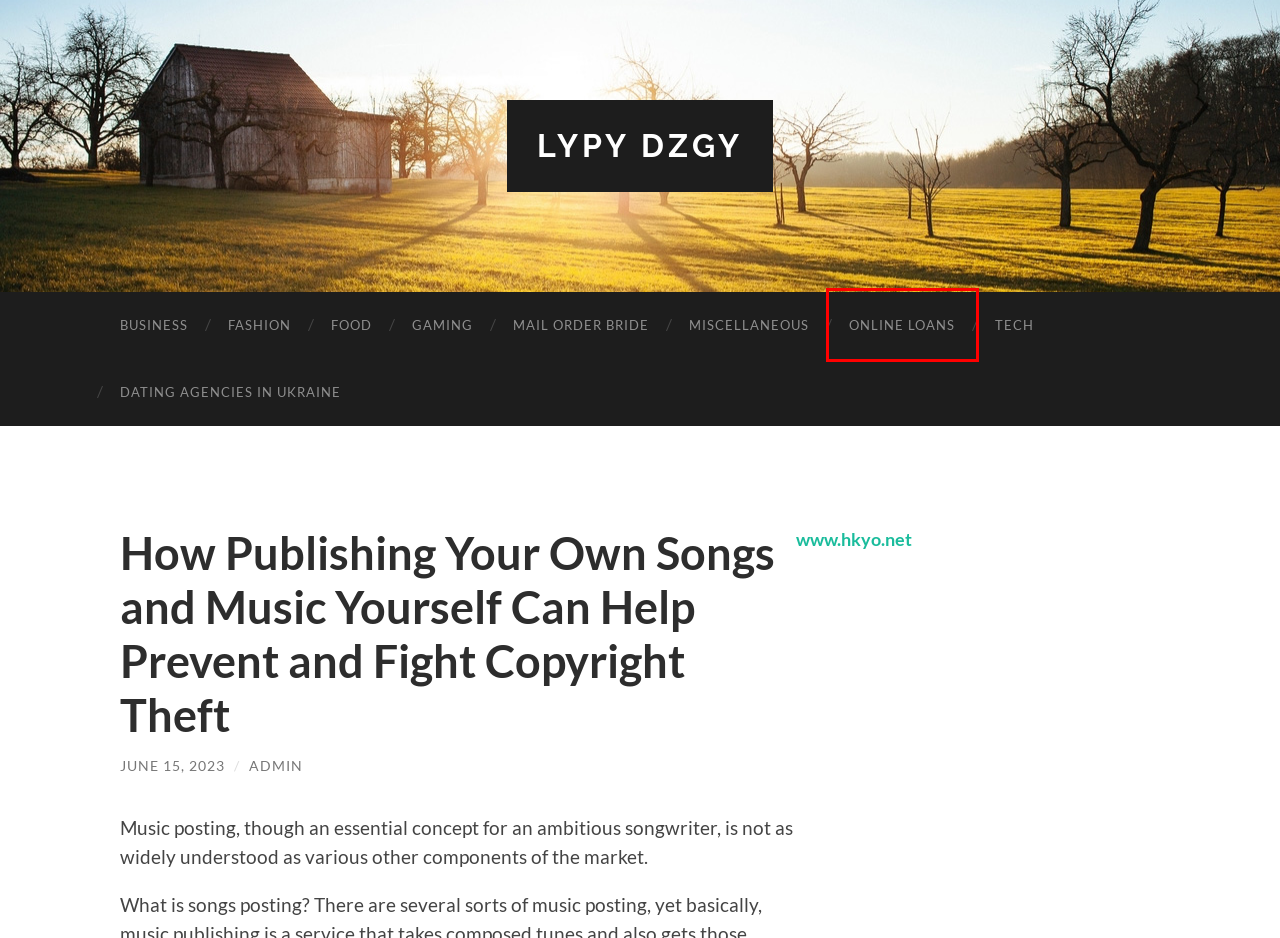You are given a screenshot of a webpage with a red bounding box around an element. Choose the most fitting webpage description for the page that appears after clicking the element within the red bounding box. Here are the candidates:
A. Tech – Lypy Dzgy
B. mail order bride – Lypy Dzgy
C. Miscellaneous – Lypy Dzgy
D. Gaming – Lypy Dzgy
E. Business – Lypy Dzgy
F. Fashion – Lypy Dzgy
G. Dating Agencies In Ukraine – Lypy Dzgy
H. Online Loans – Lypy Dzgy

H